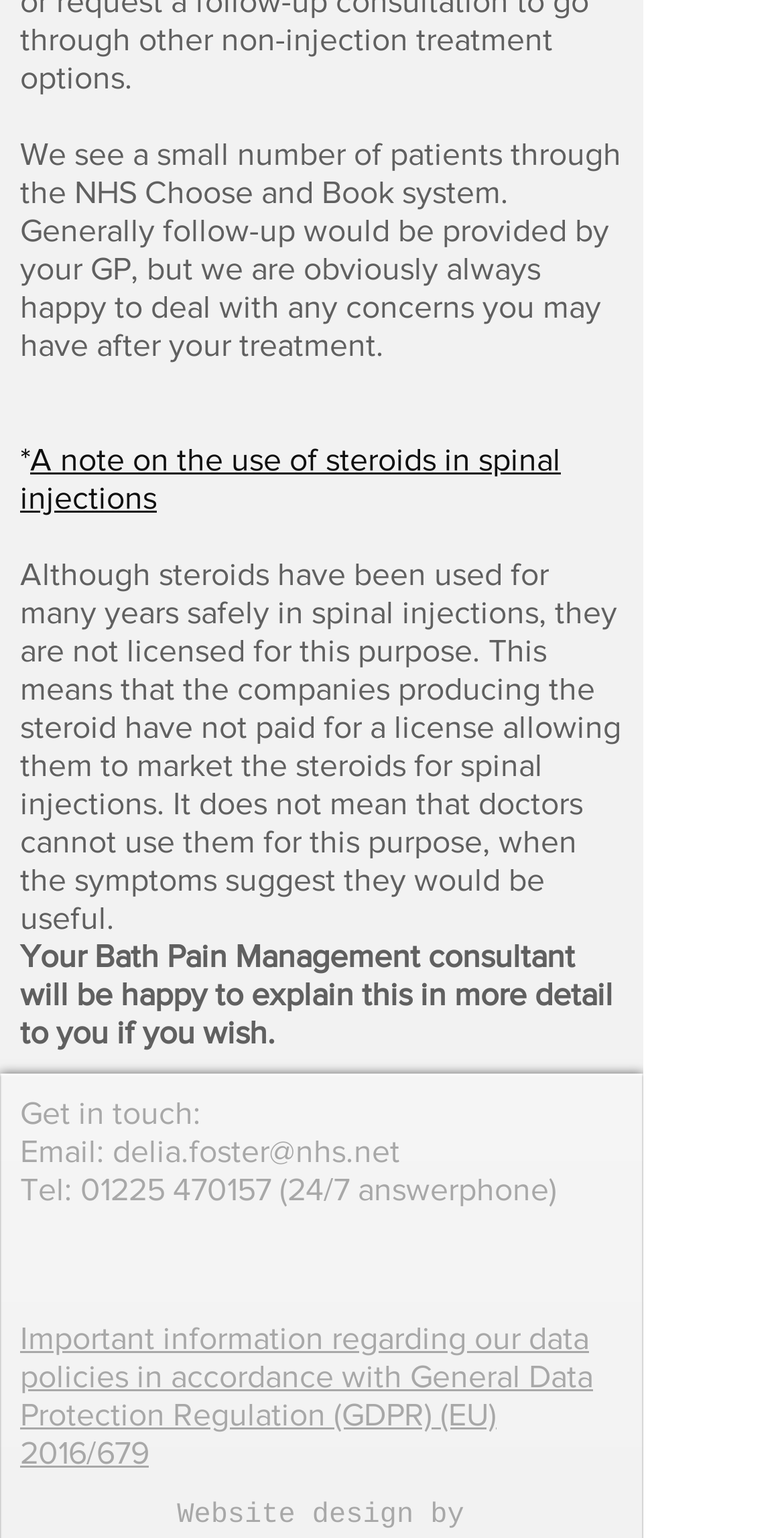Provide the bounding box coordinates for the UI element that is described by this text: "delia.foster@nhs.net". The coordinates should be in the form of four float numbers between 0 and 1: [left, top, right, bottom].

[0.144, 0.737, 0.51, 0.759]